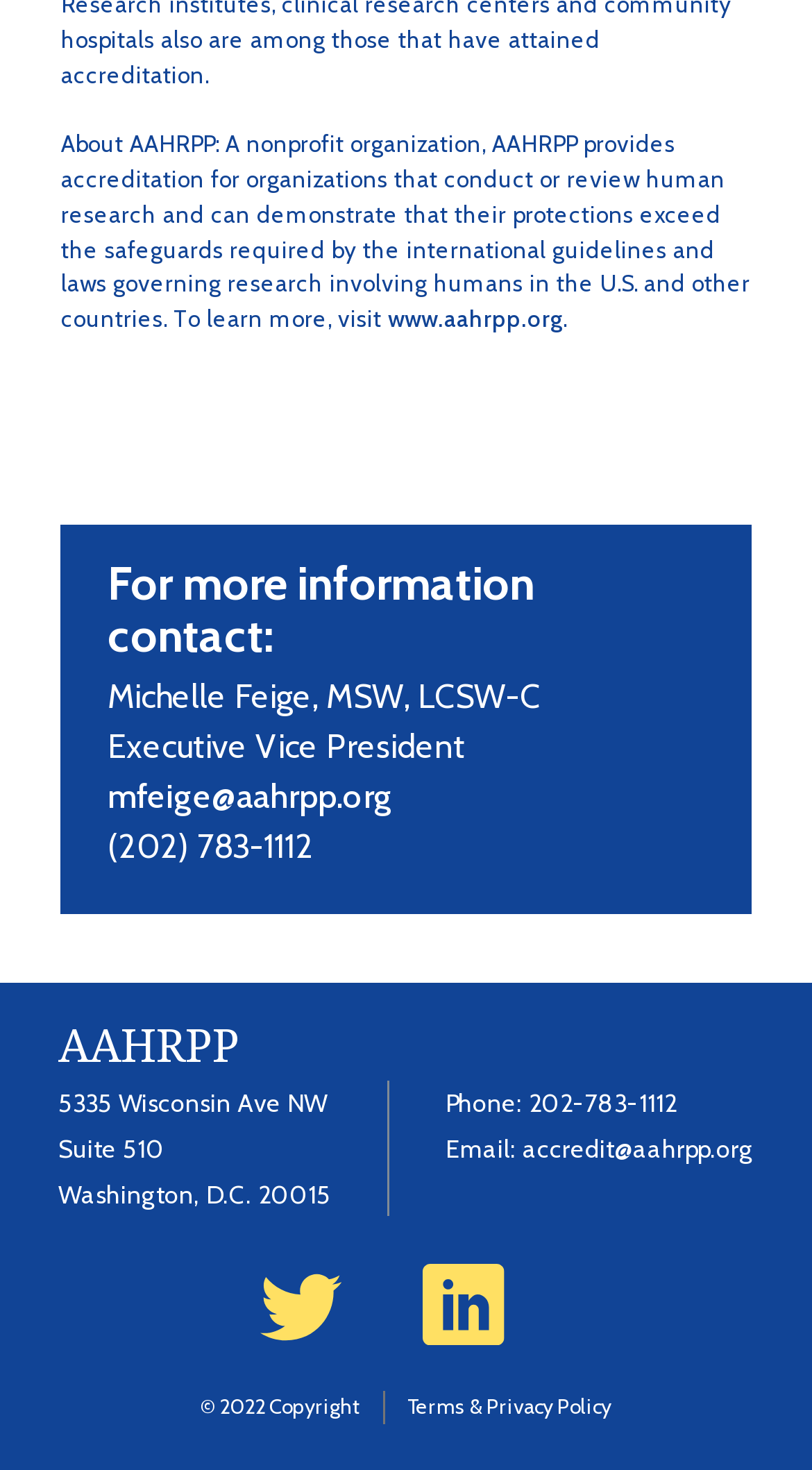What is the address of the organization? Based on the image, give a response in one word or a short phrase.

5335 Wisconsin Ave NW, Suite 510, Washington, D.C. 20015